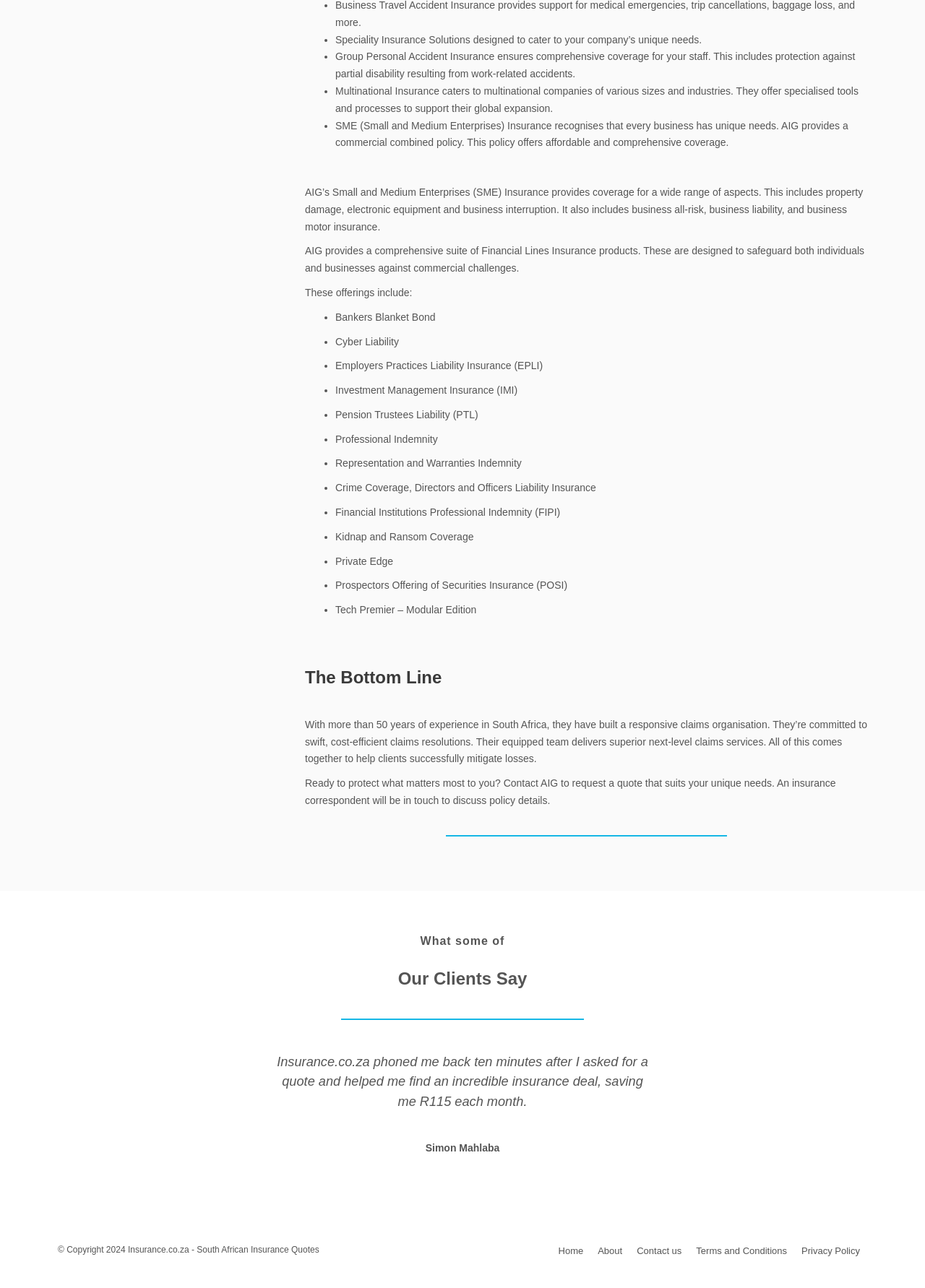What is the purpose of contacting AIG?
Look at the webpage screenshot and answer the question with a detailed explanation.

According to the webpage, the purpose of contacting AIG is to request a quote that suits your unique needs. An insurance correspondent will be in touch to discuss policy details. Therefore, the purpose of contacting AIG is to request a quote.